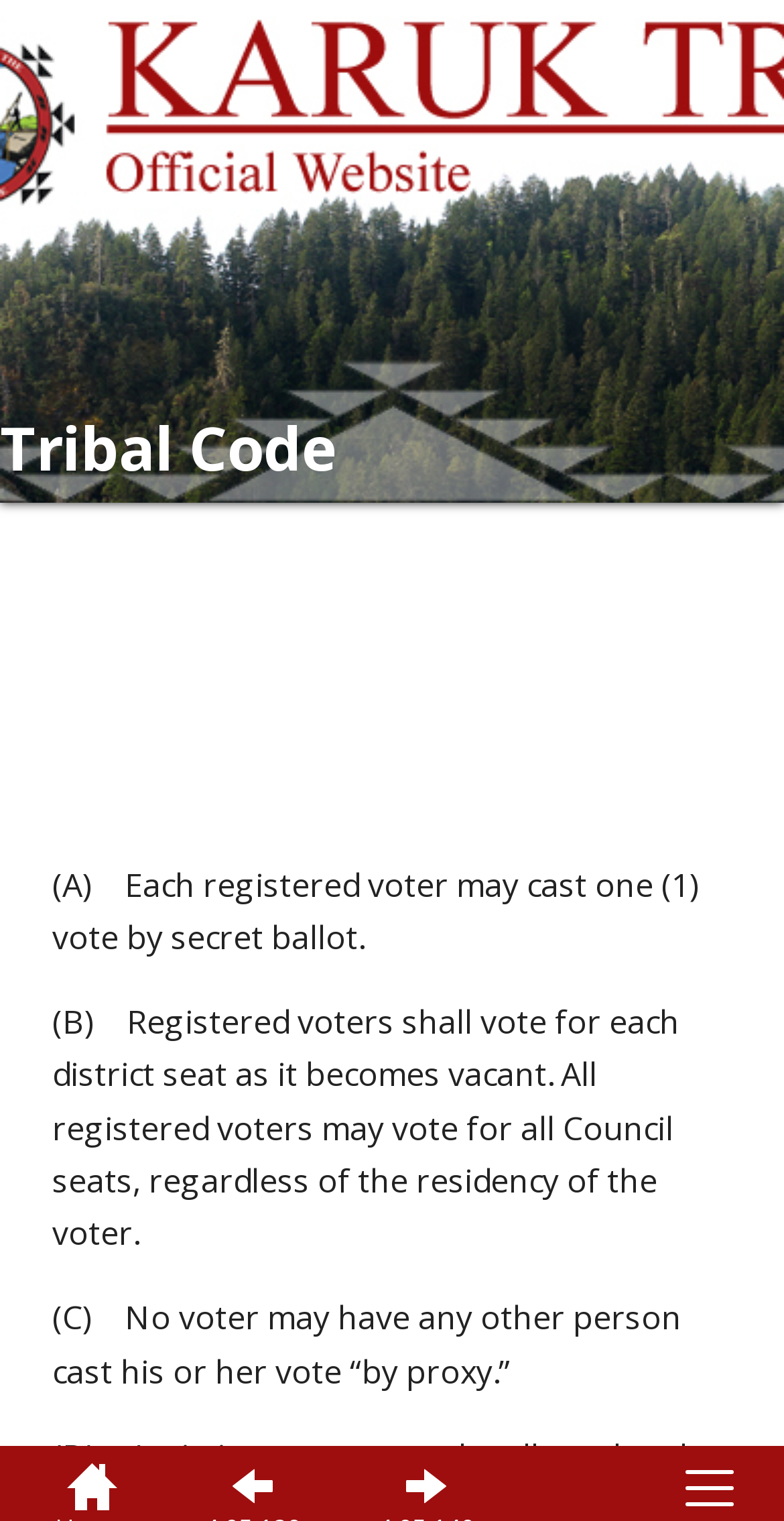Please determine the bounding box coordinates of the element's region to click for the following instruction: "Toggle site navigation Menu".

[0.828, 0.003, 0.979, 0.07]